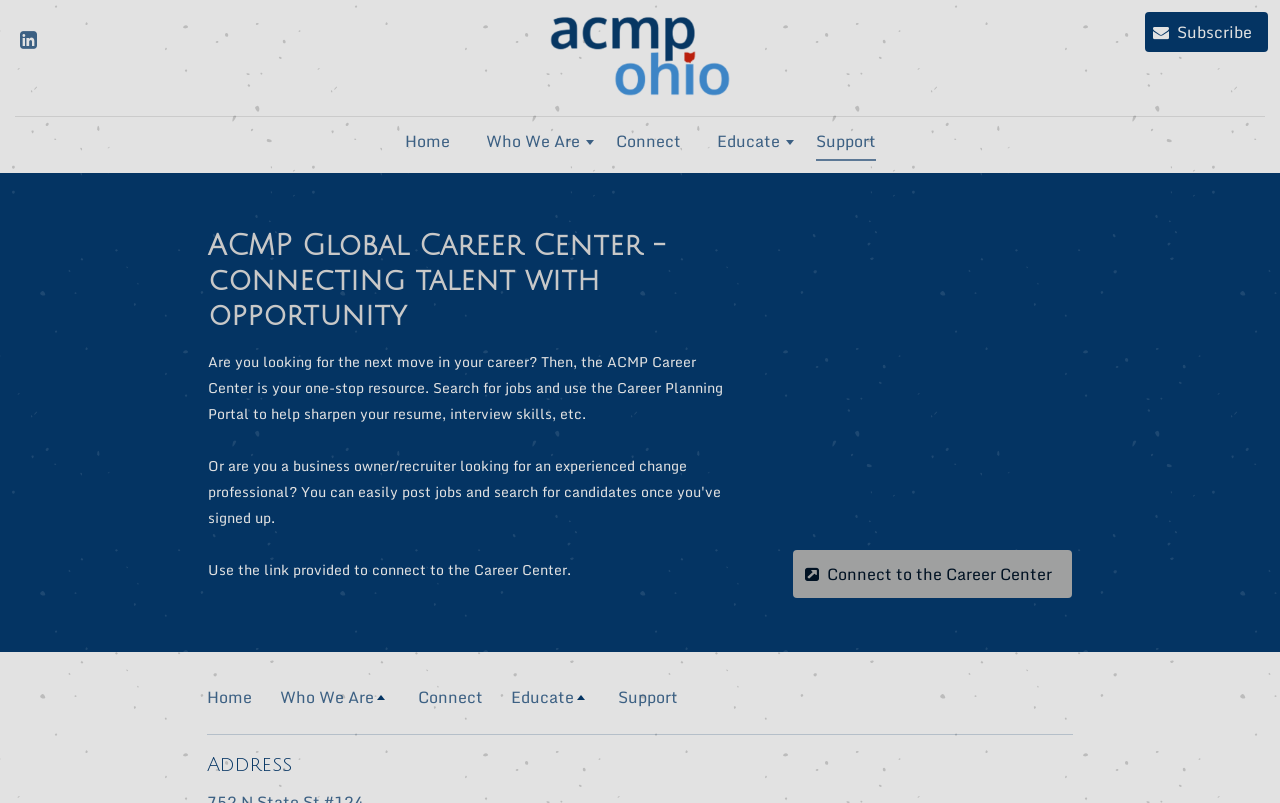Please give a succinct answer to the question in one word or phrase:
What is the name of the career center?

ACMP Global Career Center